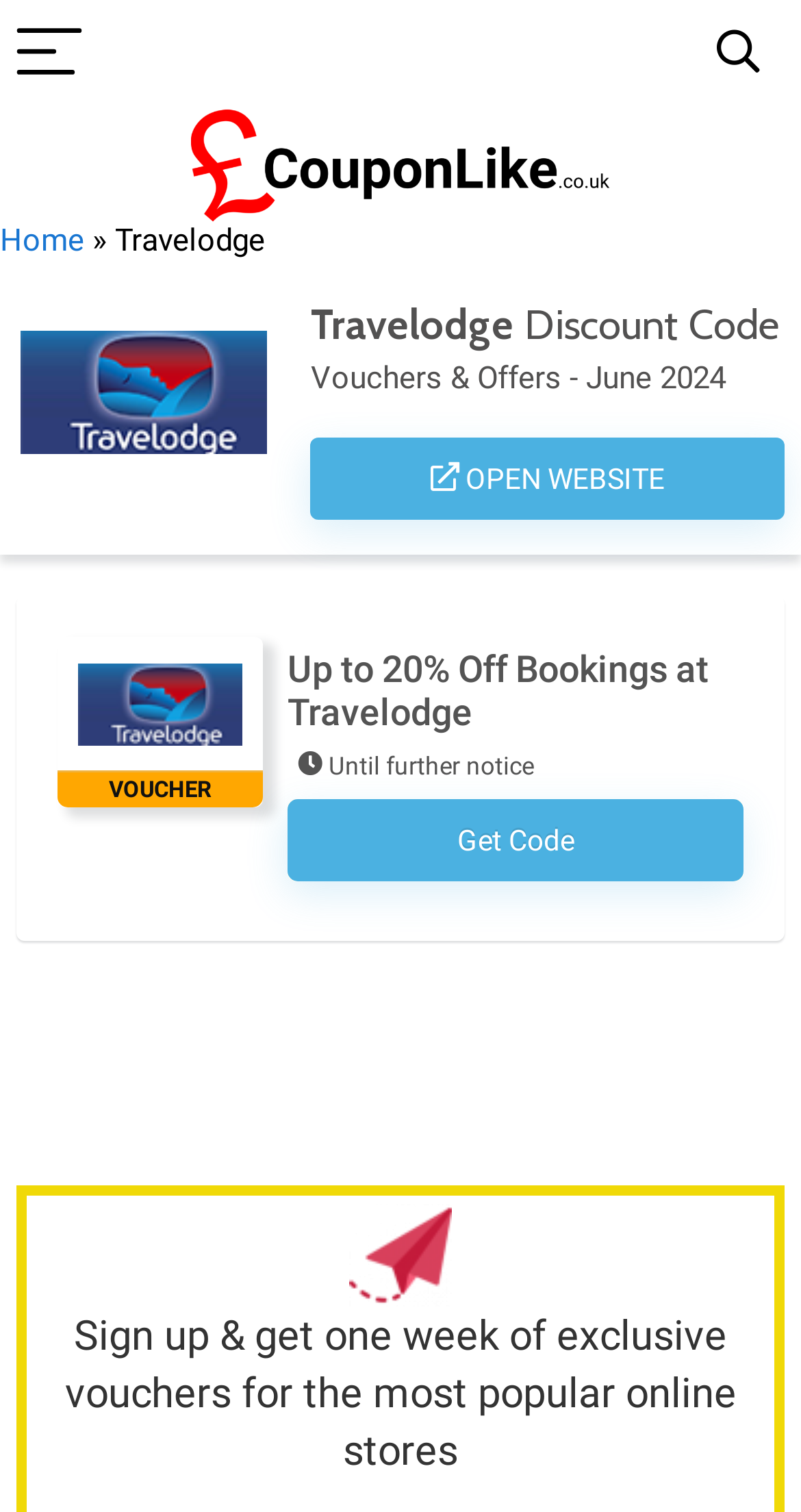What is the discount percentage offered by Travelodge?
Answer the question with a detailed explanation, including all necessary information.

I found a heading element with the text 'Up to 20% Off Bookings at Travelodge' at coordinates [0.359, 0.428, 0.928, 0.485], which indicates that Travelodge is offering a discount of up to 20%.